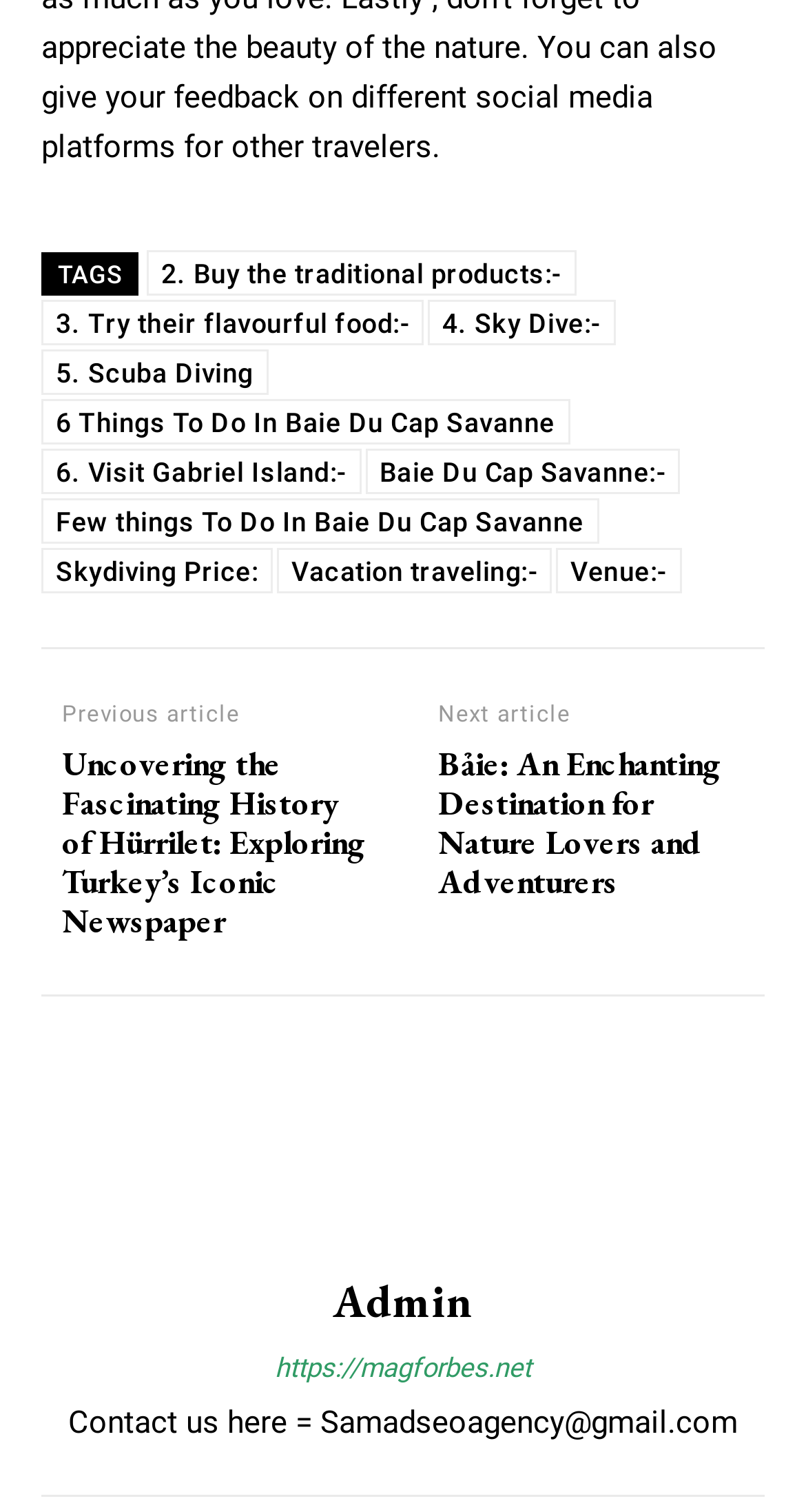Answer the question below using just one word or a short phrase: 
What is the last article on this webpage?

Bảie: An Enchanting Destination